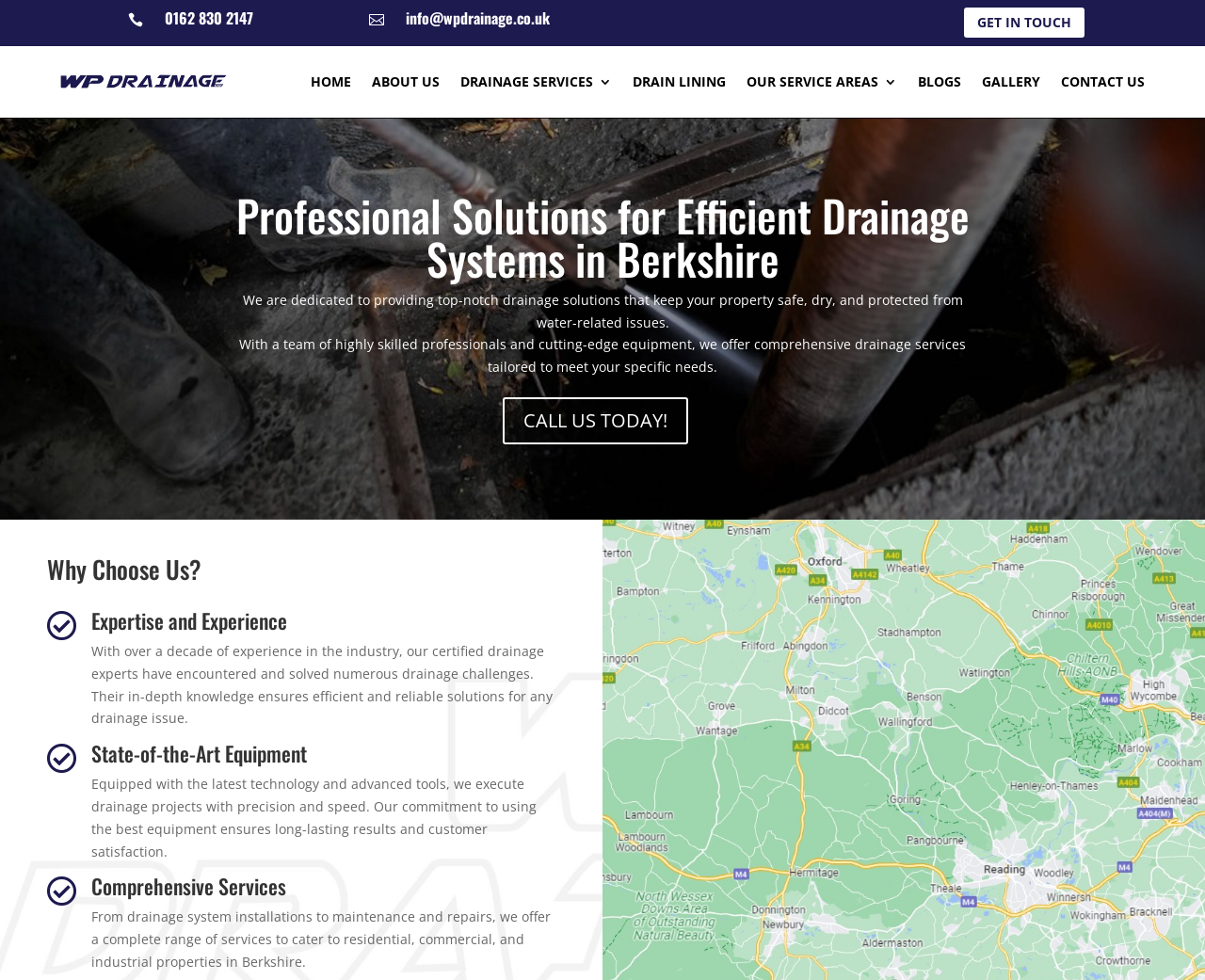Please determine the bounding box coordinates of the element to click on in order to accomplish the following task: "View the gallery". Ensure the coordinates are four float numbers ranging from 0 to 1, i.e., [left, top, right, bottom].

[0.815, 0.047, 0.863, 0.12]